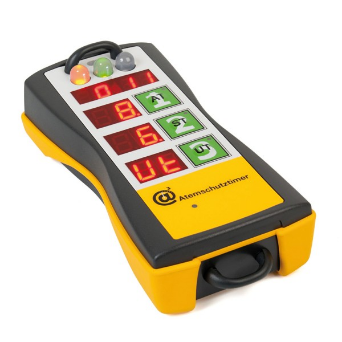Describe every detail you can see in the image.

The image features a control timer device specifically designed for use in rescue scenarios, marked as "@ Atemschutztimer." This compact apparatus is primarily used in firefighting and emergency service applications to monitor and manage the air supply of multiple teams. The timer displays bright red LED numbers indicating the current time or countdown, alongside buttons marked with letters A, B, C, and D, which represent different teams or individuals being tracked. 

The device incorporates three indicator lights at the top, signaling essential information about the operational status. A robust construction with an ergonomic design ensures it can withstand the rigors of demanding environments. The vibrant yellow and black color scheme enhances visibility, making it easier to locate during stressful situations. A practical carry handle at the base aids in transport, ensuring quick access during emergencies.